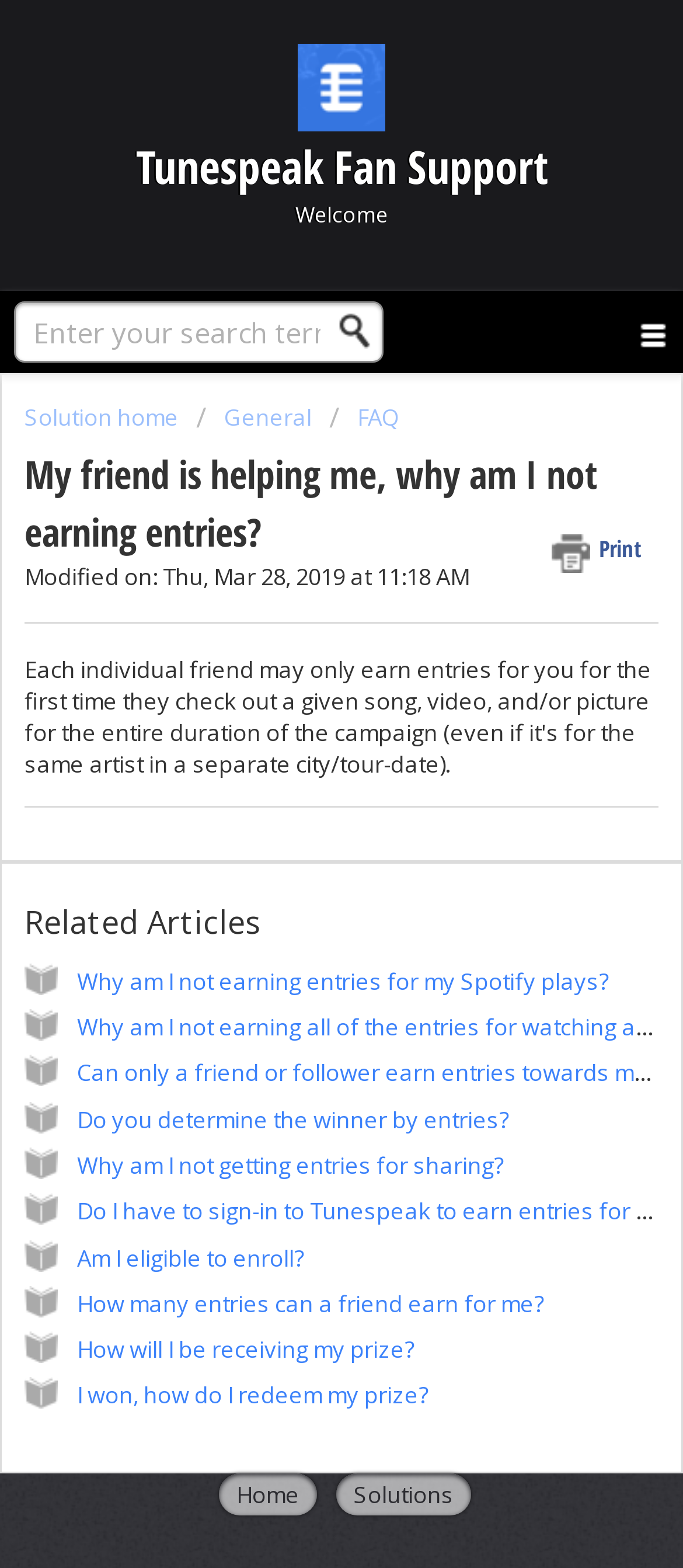Give a short answer to this question using one word or a phrase:
What is the orientation of the separator element?

horizontal